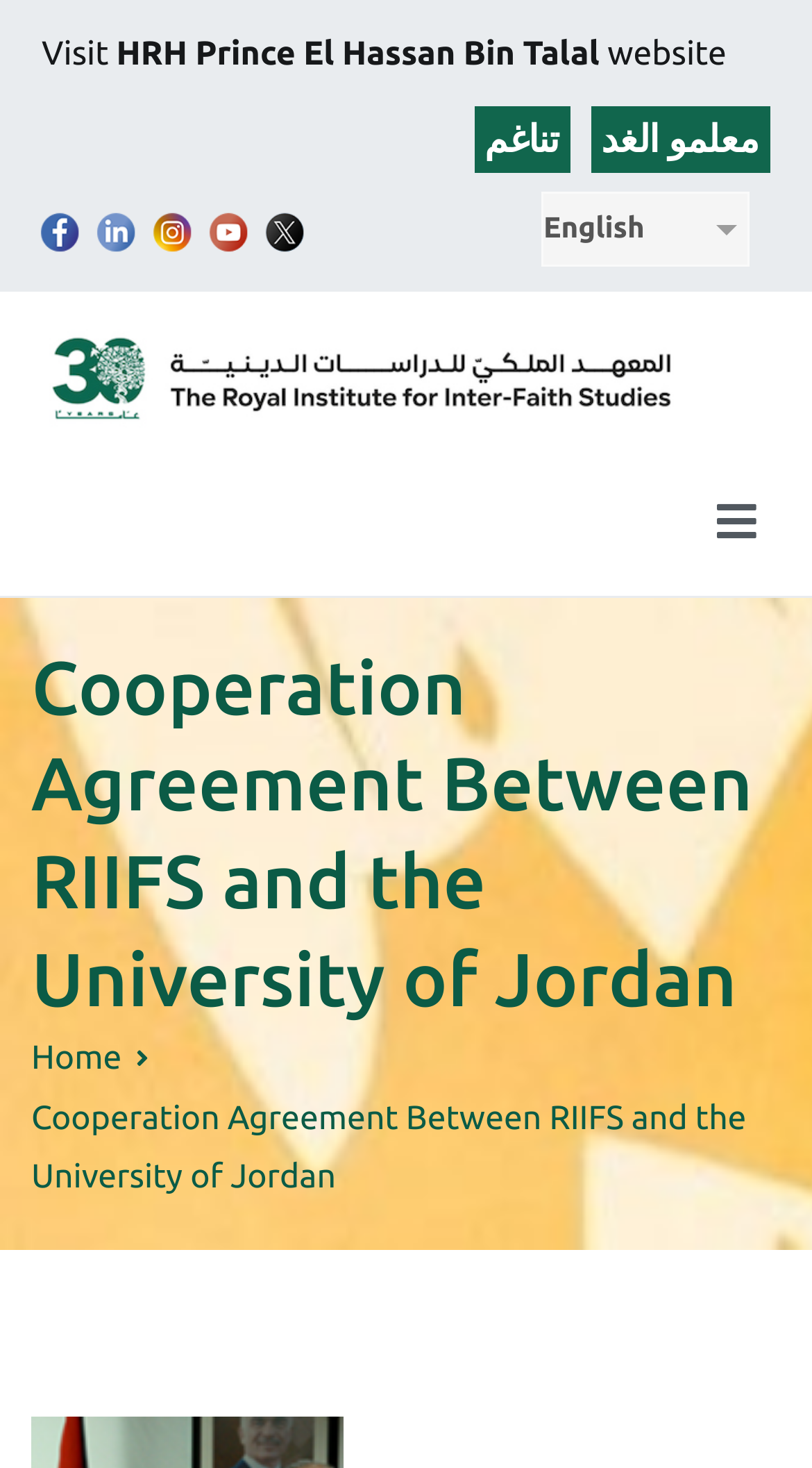Pinpoint the bounding box coordinates of the clickable element needed to complete the instruction: "Visit the website". The coordinates should be provided as four float numbers between 0 and 1: [left, top, right, bottom].

[0.748, 0.024, 0.895, 0.05]